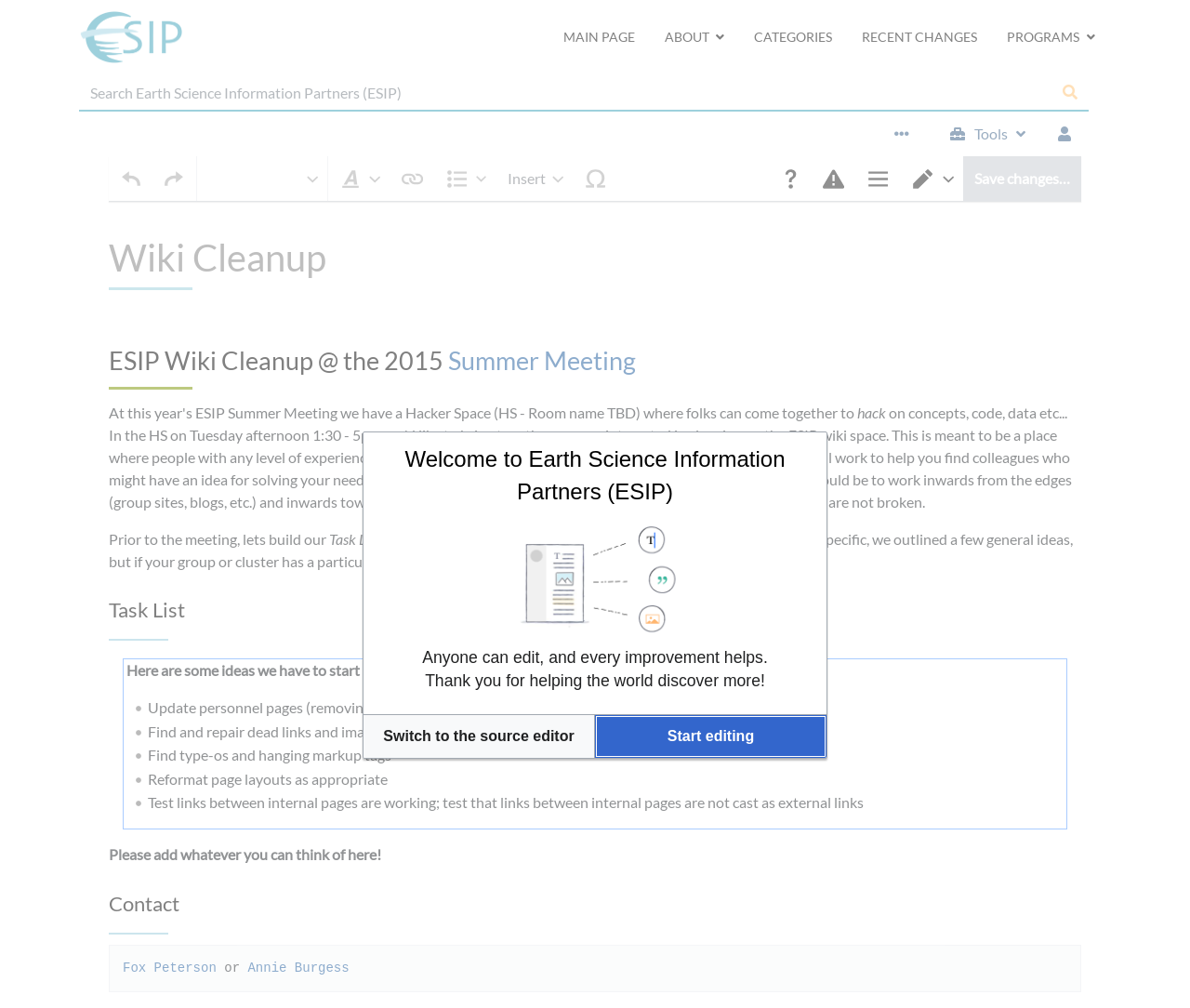What is the purpose of the 'Search Earth Science Information Partners (ESIP)' textbox?
Respond to the question with a single word or phrase according to the image.

Search the website